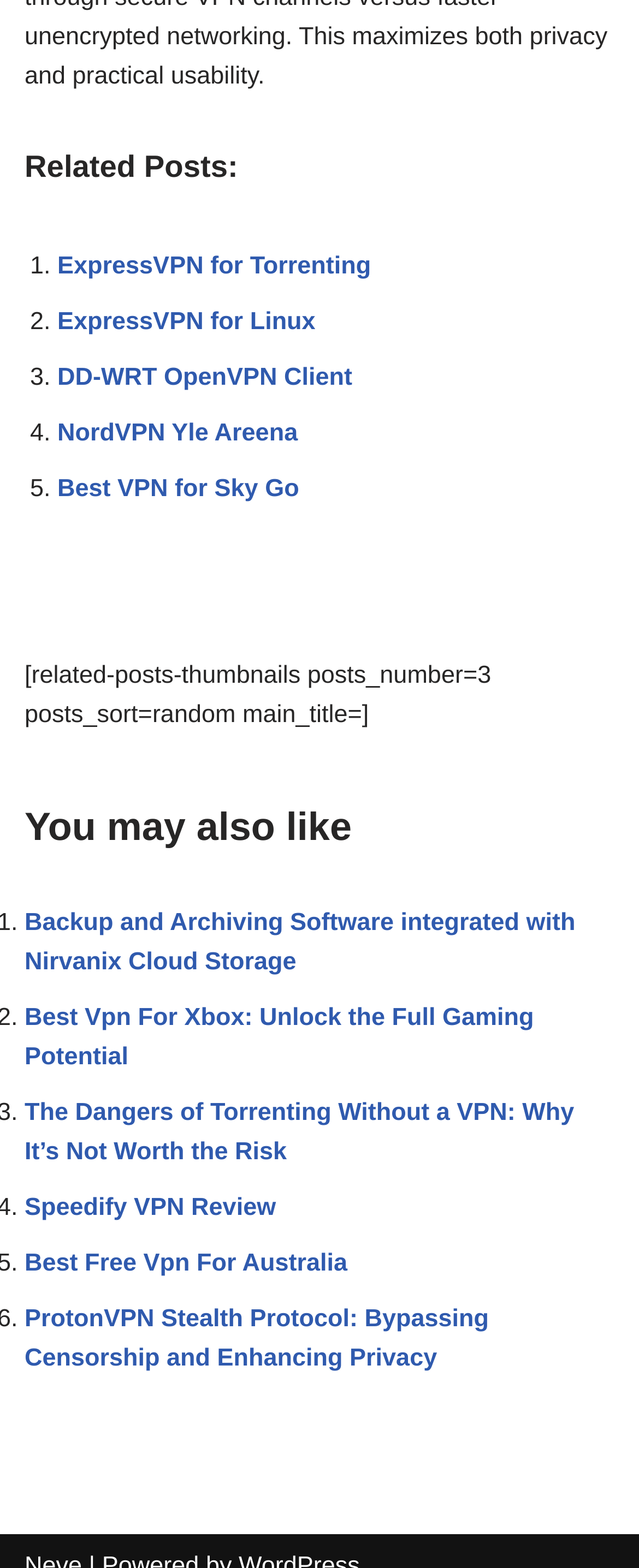Answer the question below using just one word or a short phrase: 
What is the title of the section below the related posts?

You may also like